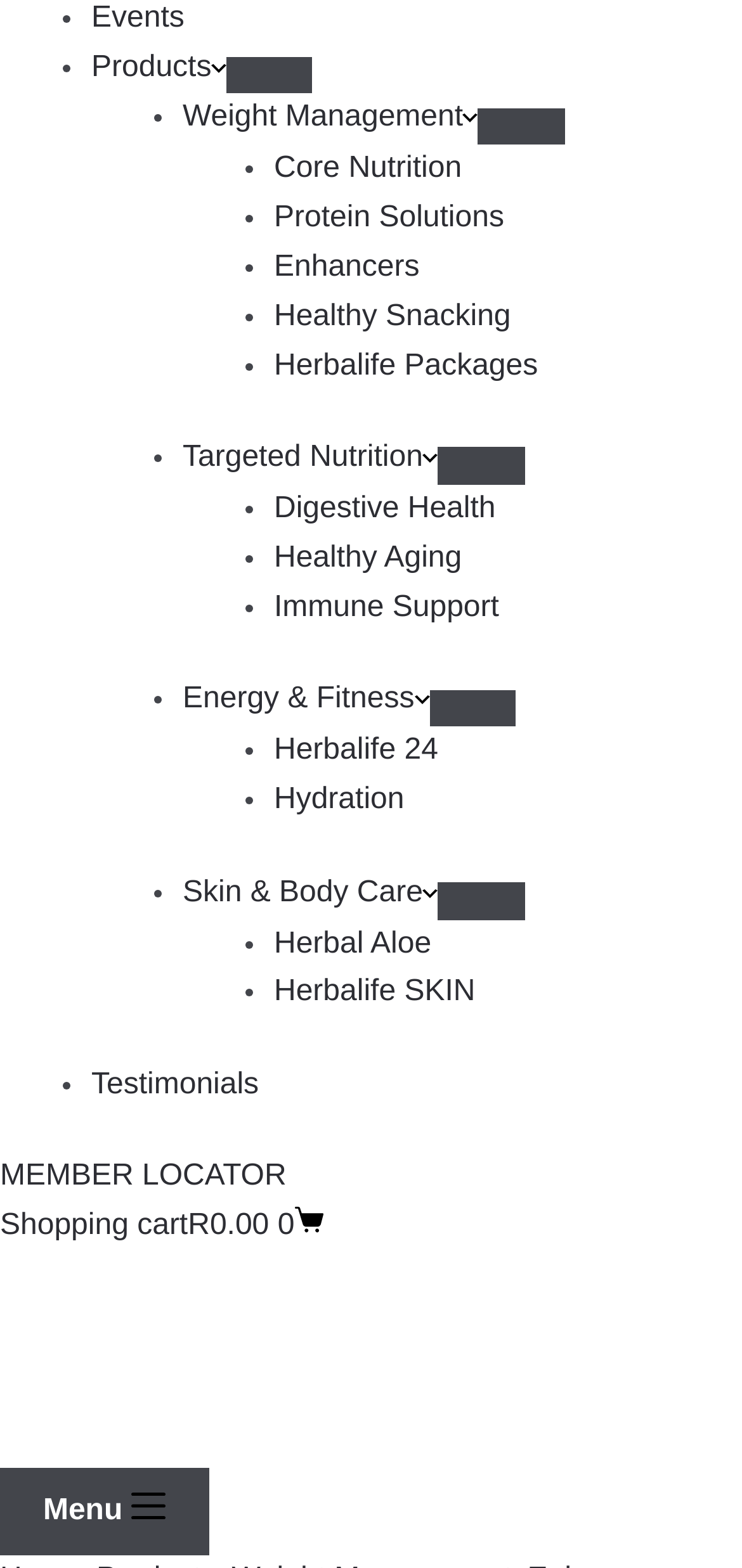Could you highlight the region that needs to be clicked to execute the instruction: "View WEIGHT MANAGEMENT category"?

[0.06, 0.611, 0.447, 0.629]